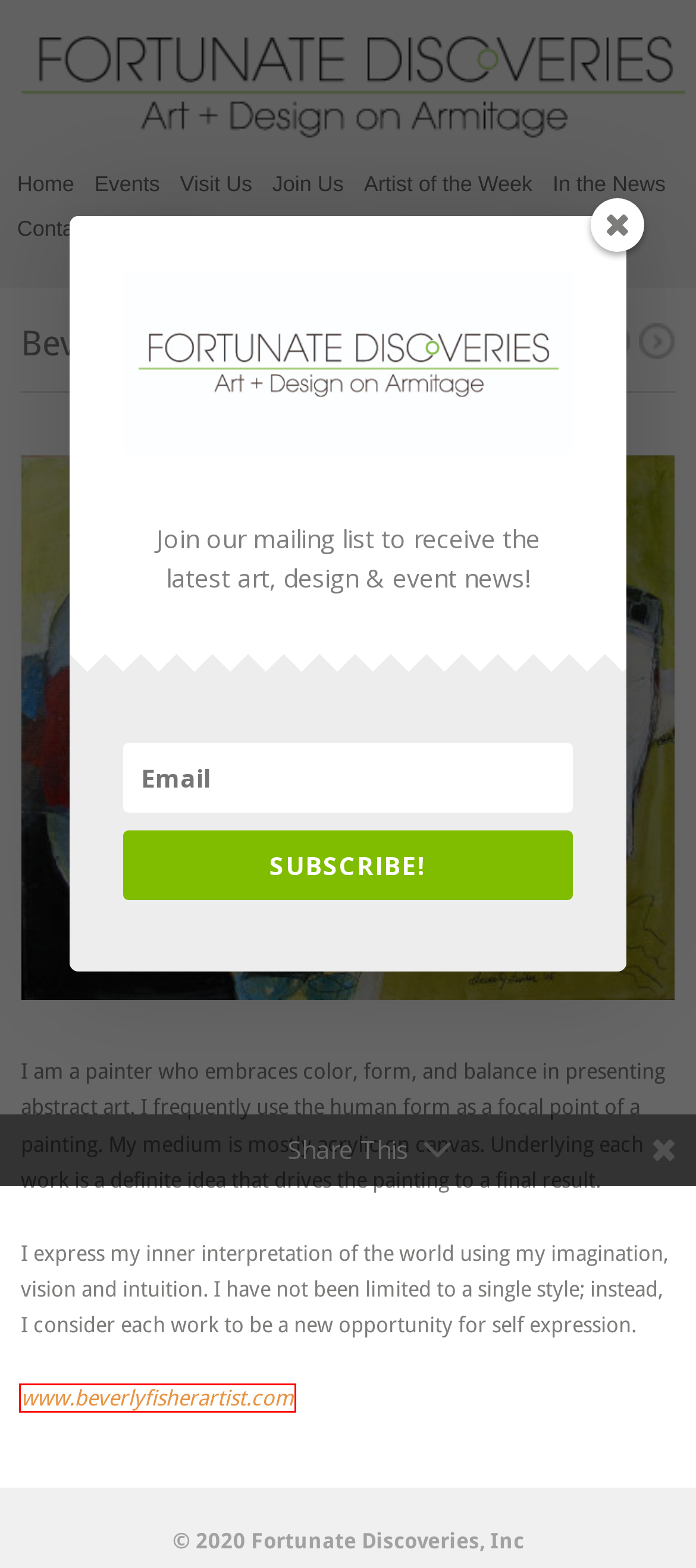You have been given a screenshot of a webpage, where a red bounding box surrounds a UI element. Identify the best matching webpage description for the page that loads after the element in the bounding box is clicked. Options include:
A. Fortunate Discoveries In the news Archives - Fortunate Discoveries
B. Beverly Fisher Artwork
C. Fortunate Discoveries Join Us! - Fortunate Discoveries
D. Fortunate Discoveries Be A Fortunate Discovery - Fortunate Discoveries
E. Fortunate Discoveries Melissa Lloyd - Fortunate Discoveries
F. Fortunate Discoveries Artist of the Week Archives - Fortunate Discoveries
G. Fortunate Discoveries Contact Us - Fortunate Discoveries
H. Fortunate Discoveries Events Archive - Fortunate Discoveries

B